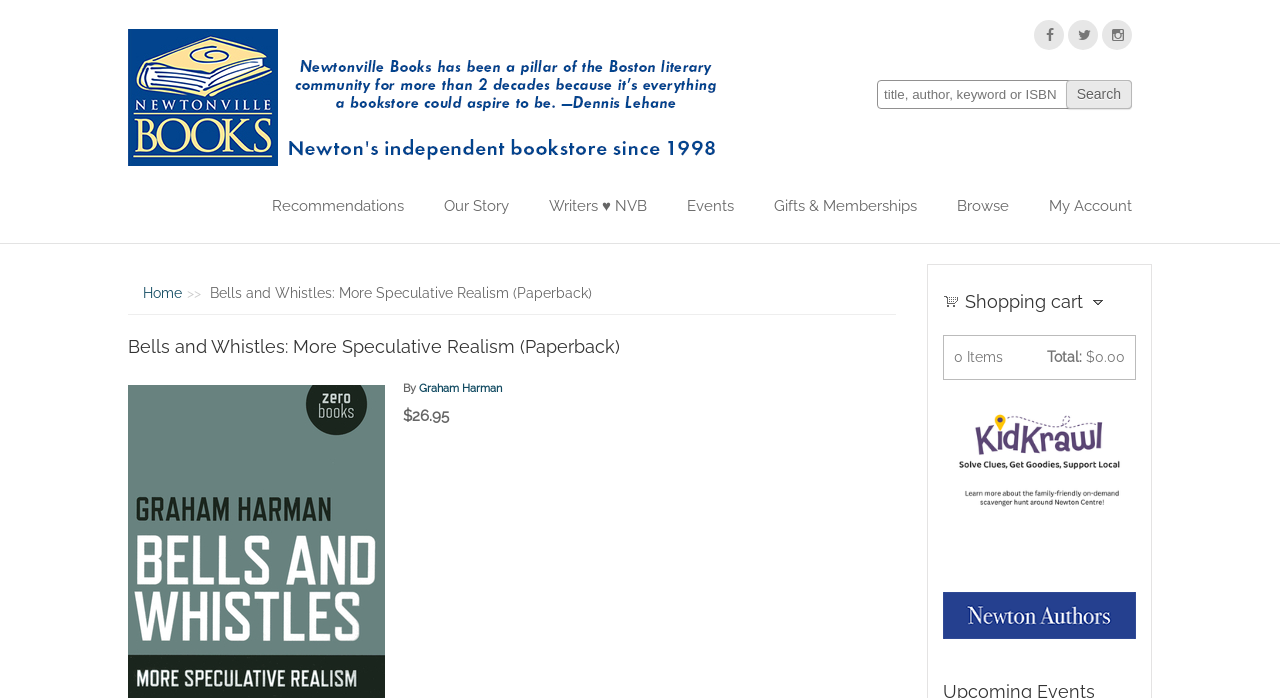Please determine the bounding box coordinates of the section I need to click to accomplish this instruction: "View shopping cart".

[0.737, 0.418, 0.749, 0.441]